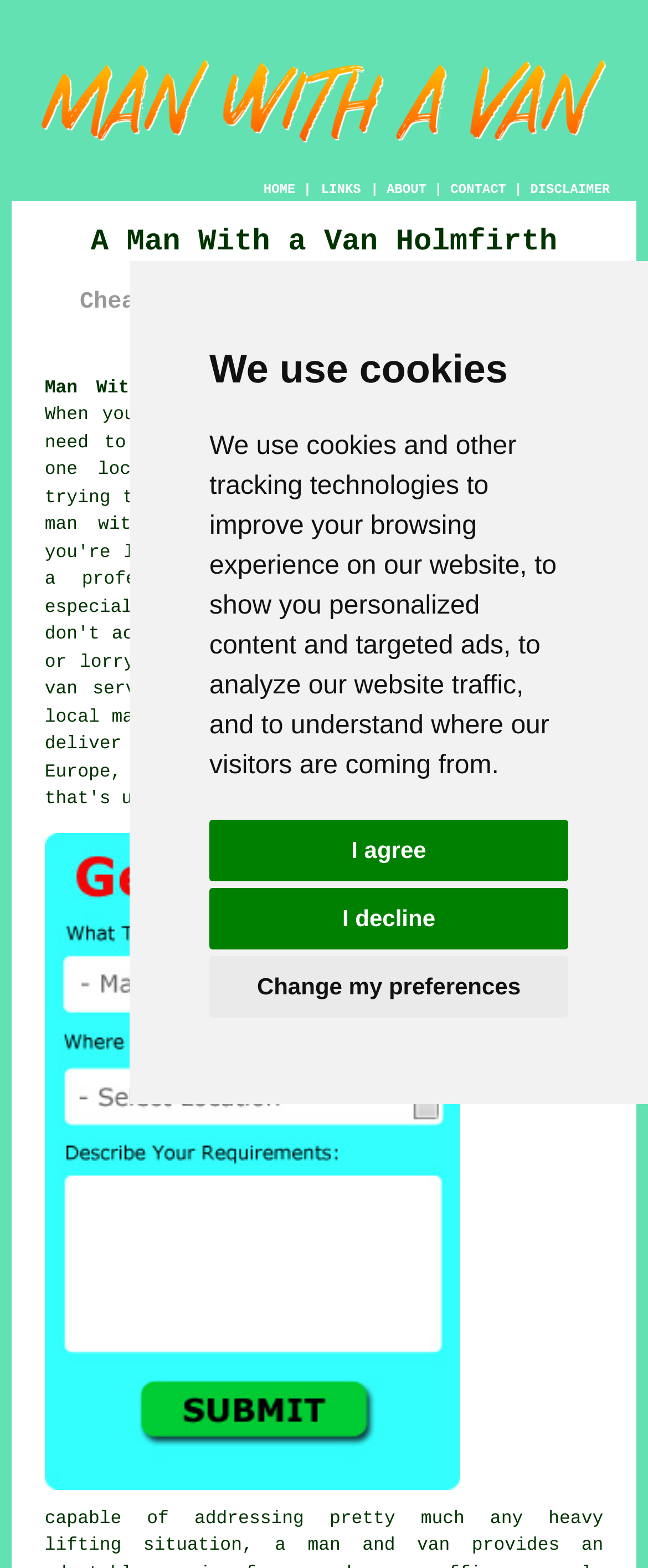Give a concise answer using only one word or phrase for this question:
What is the location of the man with a van service?

Holmfirth, West Yorkshire